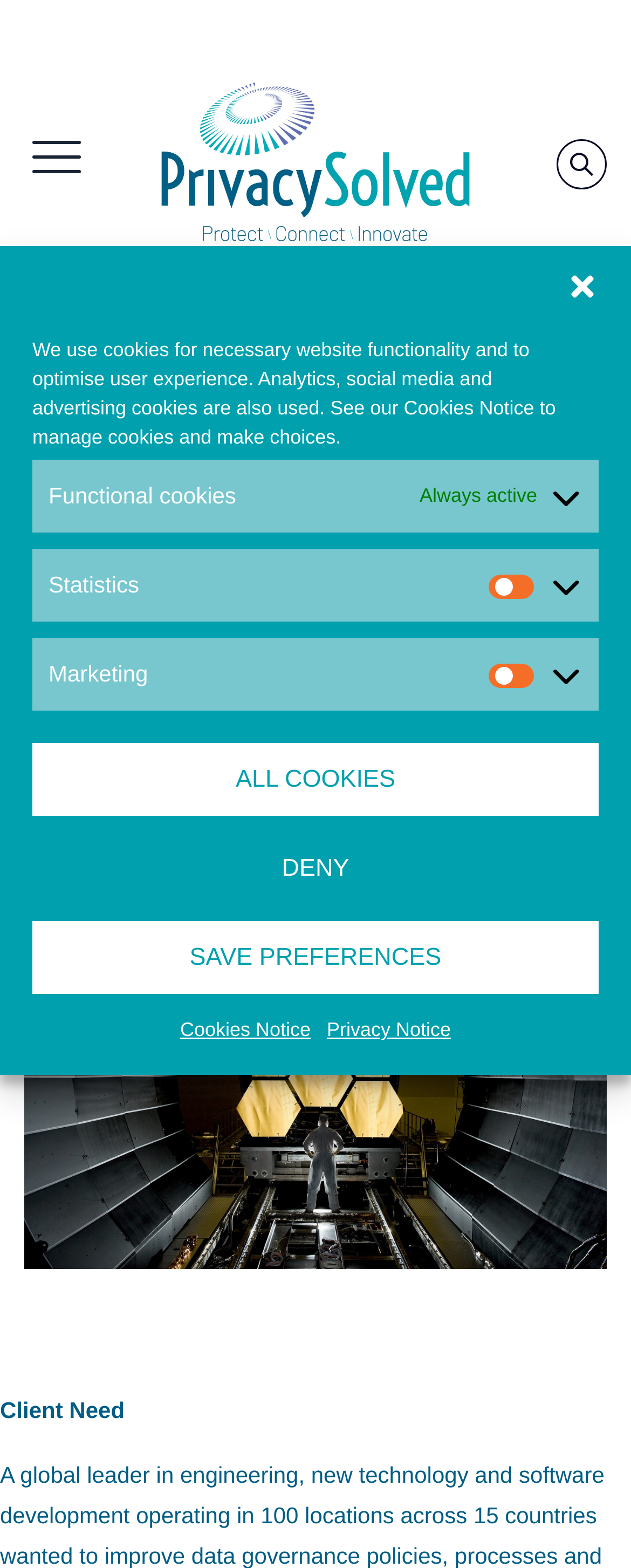Determine the bounding box coordinates of the area to click in order to meet this instruction: "Click the link to Insights".

[0.276, 0.412, 0.496, 0.43]